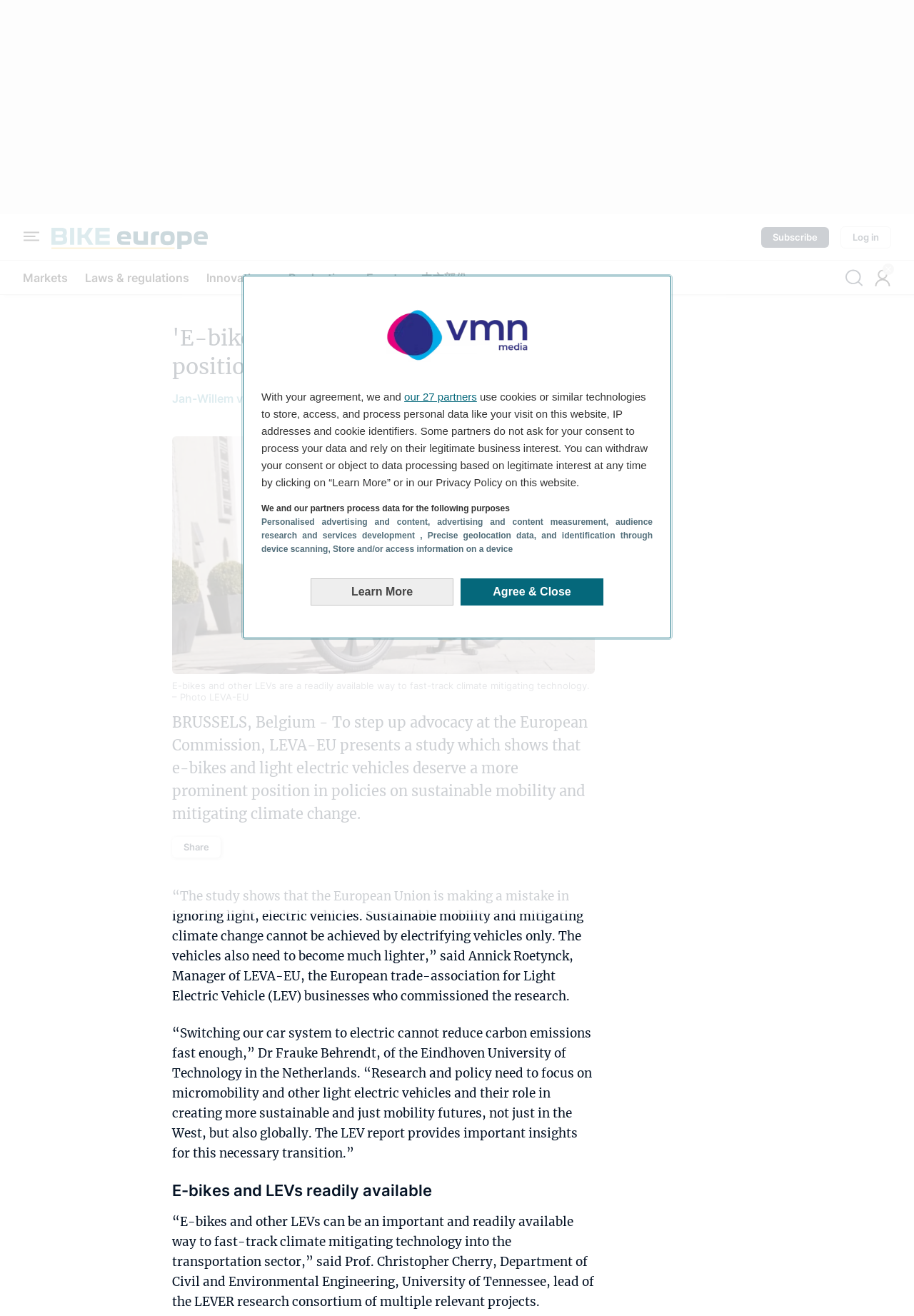Detail the various sections and features of the webpage.

This webpage appears to be a news article or blog post about e-bikes and light electric vehicles (LEVs) earning a leading position in policy making. At the top of the page, there is a welcome dialog box with a logo, text, and buttons to manage consent for data processing. Below this, there is a menu button on the left and several links to other sections of the website, including "Bike Europe", "Subscribe", "Log in", and various categories like "Markets", "Laws & regulations", and "Events".

The main content of the page is divided into sections. The first section has a heading that matches the title of the webpage, followed by a link to the author, a publication date, and a last update date. Below this, there is a figure with an image and a caption that describes e-bikes and LEVs as a readily available way to fast-track climate mitigating technology.

The next section has a block of text that summarizes the study presented by LEVA-EU, which argues that e-bikes and LEVs deserve a more prominent position in policies on sustainable mobility and mitigating climate change. This is followed by a series of quotes from experts, including Annick Roetynck, Dr. Frauke Behrendt, and Prof. Christopher Cherry, who discuss the importance of light electric vehicles in creating sustainable and just mobility futures.

Throughout the page, there are buttons to share the article and a search button at the top right corner. There are also several images, including a logo and icons for the menu and search buttons. Overall, the webpage has a clean and organized layout, with clear headings and concise text that summarizes the main points of the article.